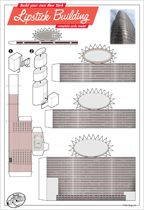Elaborate on the various elements present in the image.

The image showcases a detailed template for creating a model of the iconic Lipstick Building, designed to scale (1:2000). This miniature paper model is approximately 2.75 inches tall and features the distinctive oval shape of the skyscraper, which was completed in 1986 by architect Philip Johnson. The template includes sections to cut out and assemble the model, highlighting elements such as the building's striking entrance, often noted for its soaring lobby and unique architectural features.

In the background, a photograph of the actual Lipstick Building can be seen, emphasizing its bold design against the New York skyline. The top section of the template prominently displays the title "Build Your Own Lipstick Building," inviting enthusiasts to engage in a fun and creative modeling activity. This image is not just a guide for model-making but also a nod to the building's significance in architectural history, drawing attention to both its aesthetic and structural qualities.